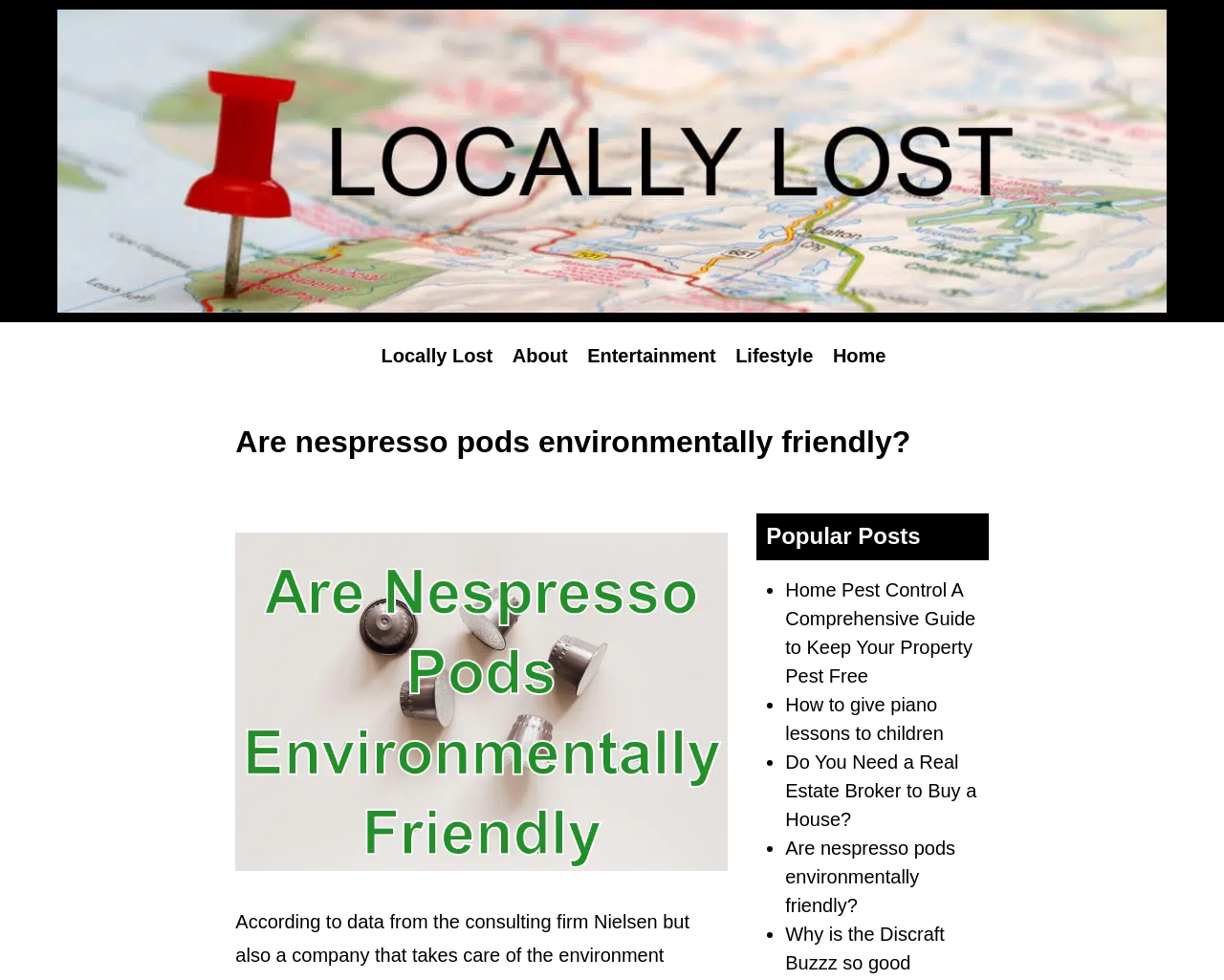Please provide a brief answer to the following inquiry using a single word or phrase:
What type of posts are listed in the 'Popular Posts' section?

Lifestyle and entertainment